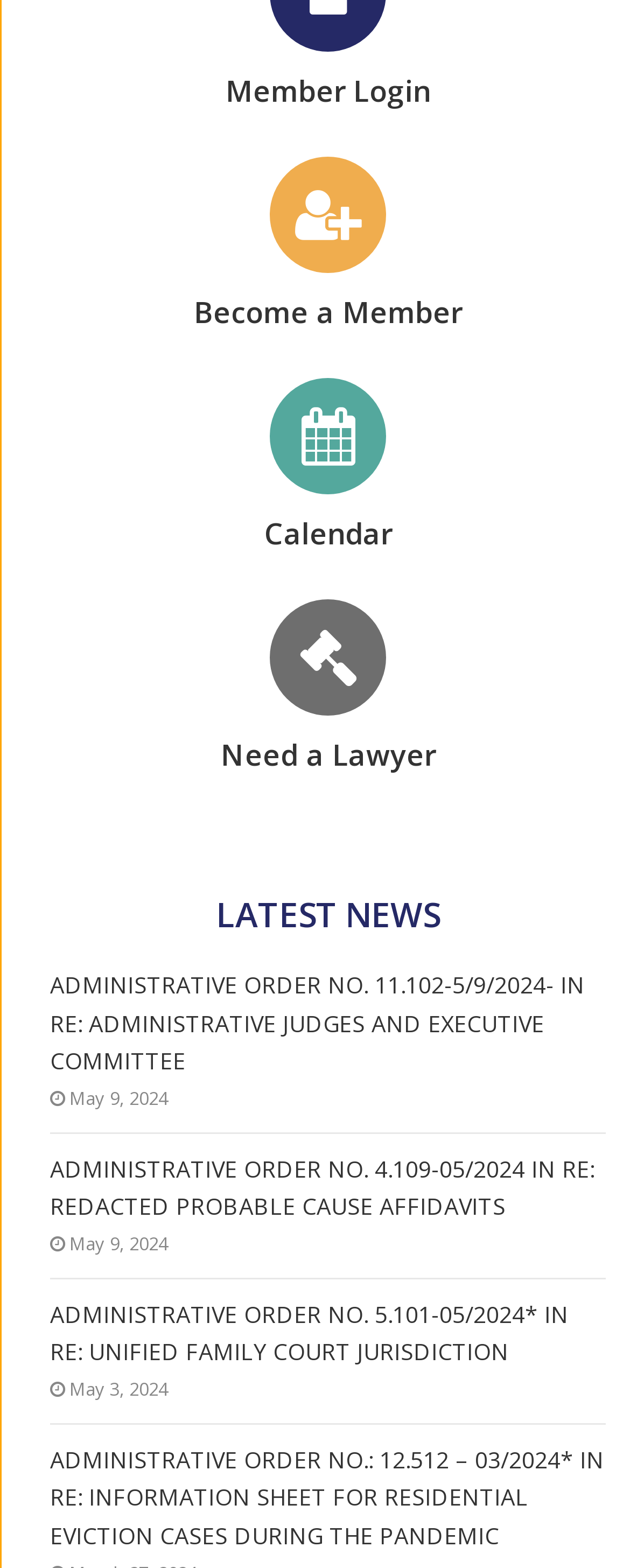Bounding box coordinates are given in the format (top-left x, top-left y, bottom-right x, bottom-right y). All values should be floating point numbers between 0 and 1. Provide the bounding box coordinate for the UI element described as: Become a Member

[0.079, 0.1, 0.962, 0.21]